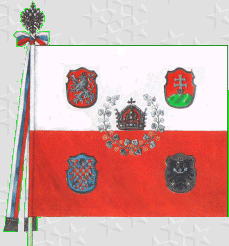Describe the image thoroughly, including all noticeable details.

The image depicts the "Czech Retinue flag - obverse," which features a striking design symbolizing the historical context of the Czechoslovak Legion in Russia. The flag prominently displays a combination of vibrant colors, primarily red and white, separated into two horizontal sections. At the center, a decorative emblem is encircled by ornamental motifs, while five distinct shields are arranged across the flag—each featuring different coats of arms that represent various regions or entities related to the Czechoslovak heritage.

This flag is an emblem of the Czechoslovakian struggle during World War I, embodying national pride and identity. The flag's design includes a rich array of details, such as a green shield and elements that reflect the historical significance of the Czechoslovak Legion's contributions. It serves both as a piece of vexillological interest and a representation of Czechoslovak history. The flag can be traced back to influences from various heraldic symbols, reflecting the rich tapestry of Czechoslovakian culture and its historical alliances.